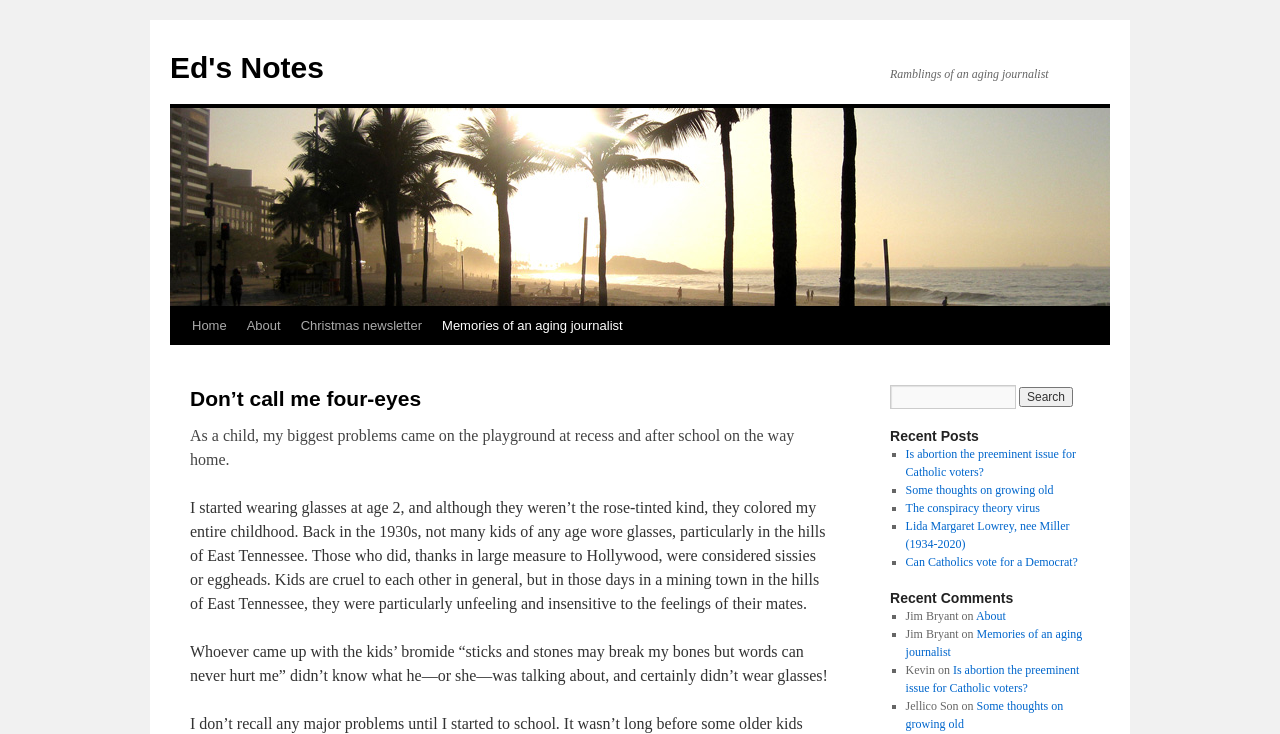Bounding box coordinates are specified in the format (top-left x, top-left y, bottom-right x, bottom-right y). All values are floating point numbers bounded between 0 and 1. Please provide the bounding box coordinate of the region this sentence describes: The conspiracy theory virus

[0.707, 0.683, 0.812, 0.702]